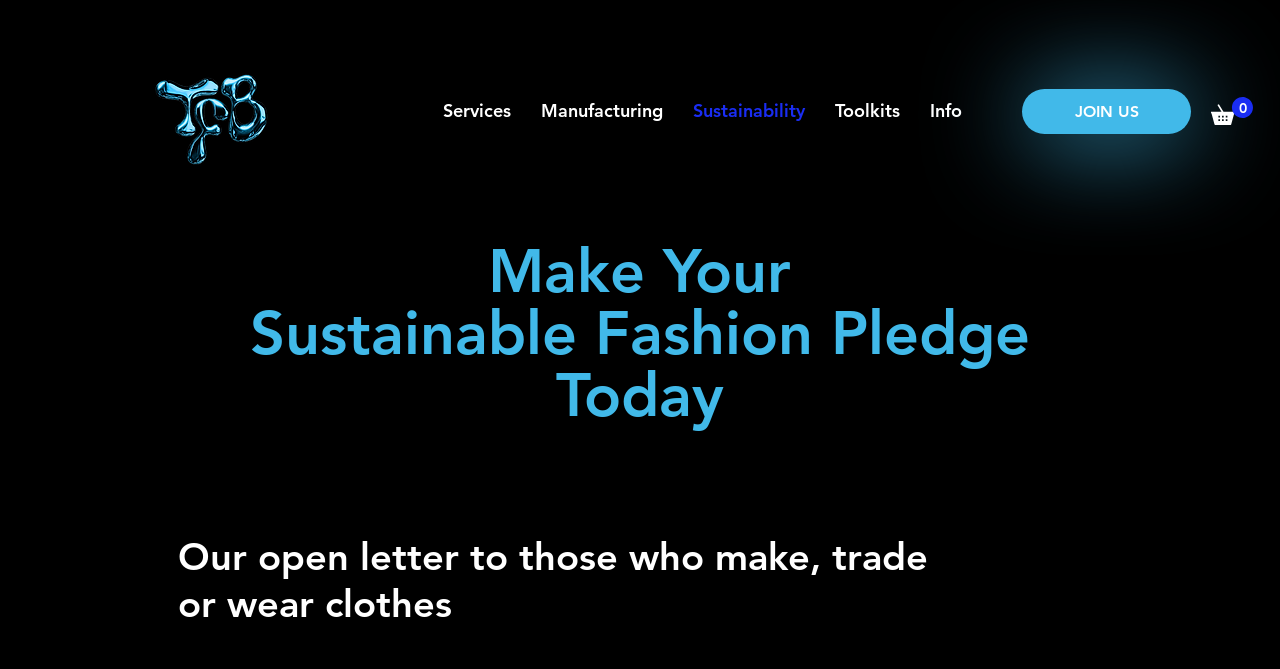Extract the bounding box of the UI element described as: "Toolkits".

[0.641, 0.129, 0.715, 0.203]